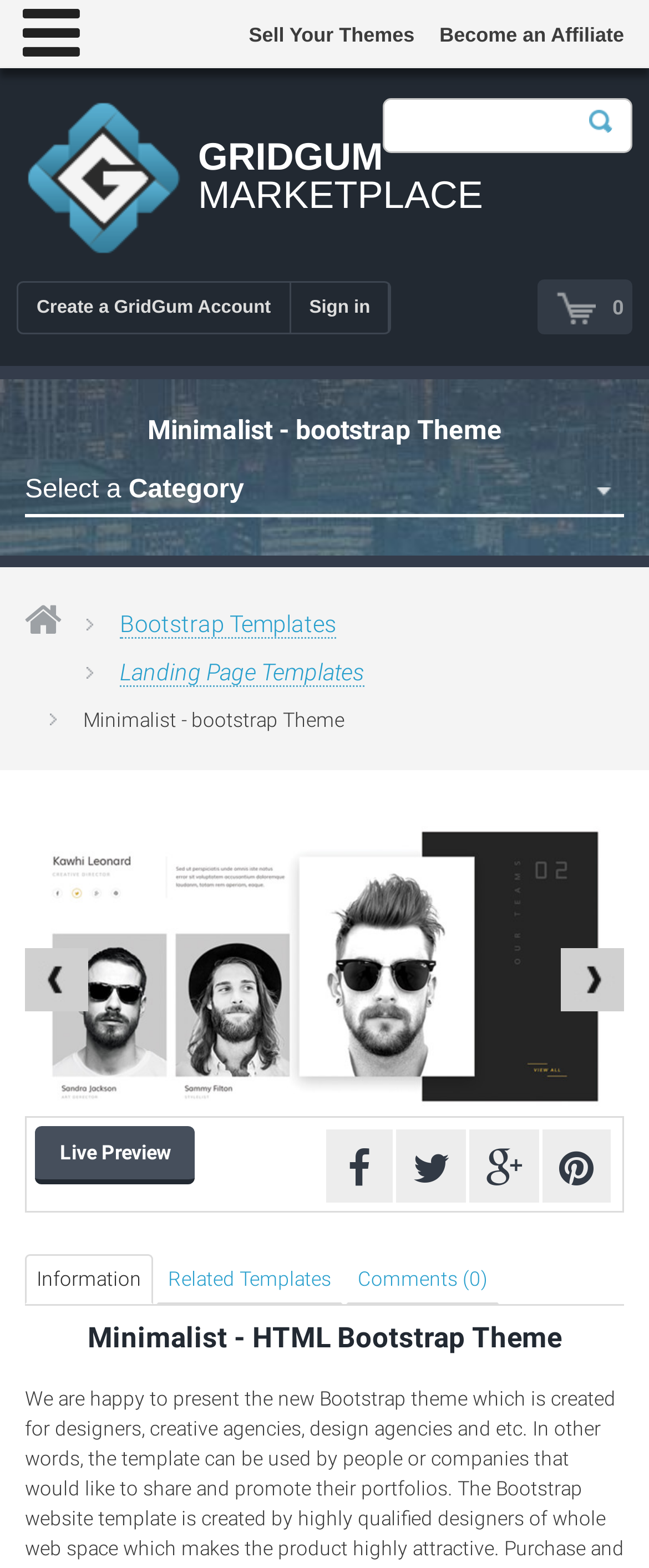Is there a search function available?
Using the image, respond with a single word or phrase.

Yes